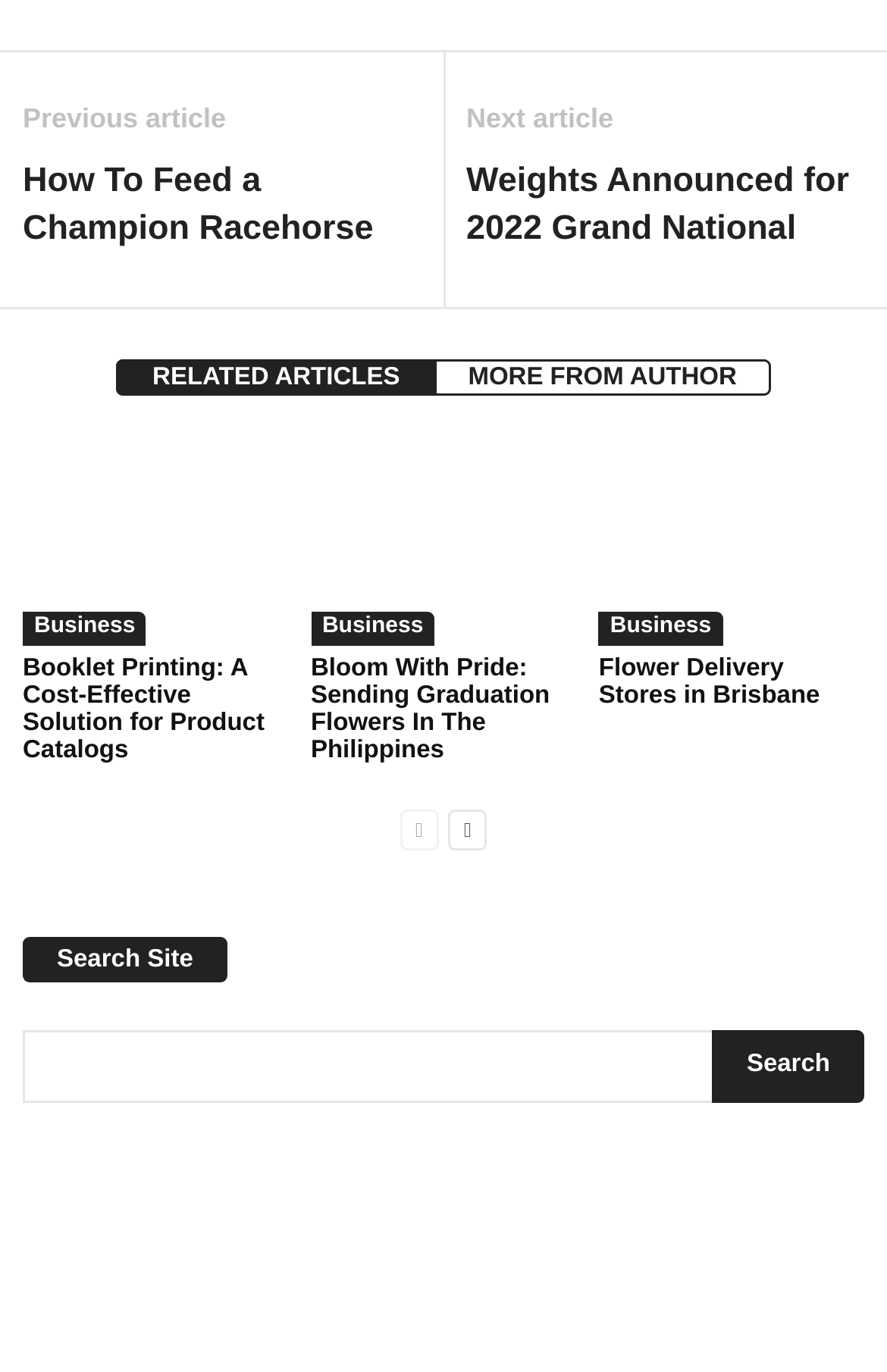Reply to the question with a single word or phrase:
What is the category of the article 'Booklet Printing: A Cost-Effective Solution for Product Catalogs'?

Business